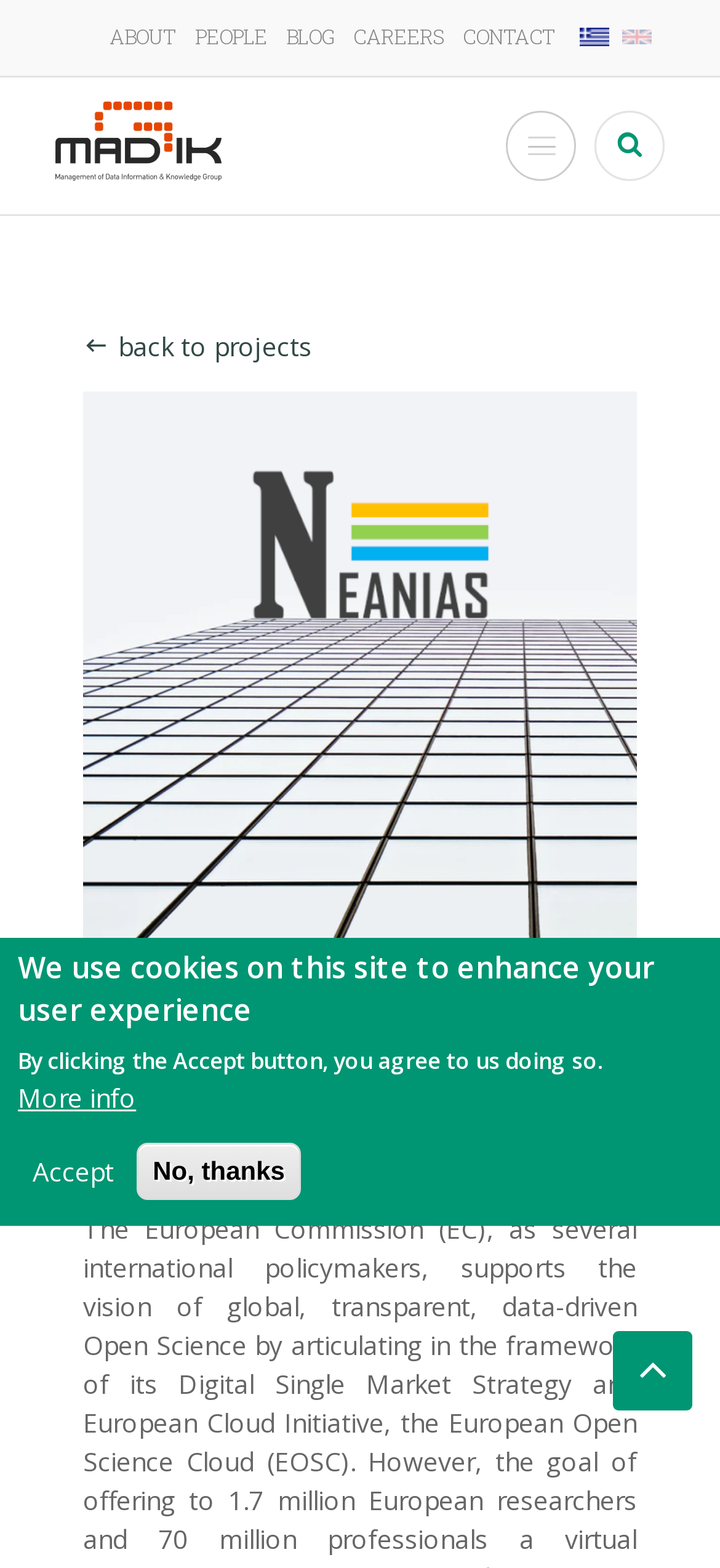Observe the image and answer the following question in detail: What is the topic of the project?

The topic of the project can be found in the static text element with the text 'Novel EOSC Services for Emerging Atmosphere, Underwater & Space Challenges' which is located at the top of the webpage, indicating that the project is related to EOSC services.